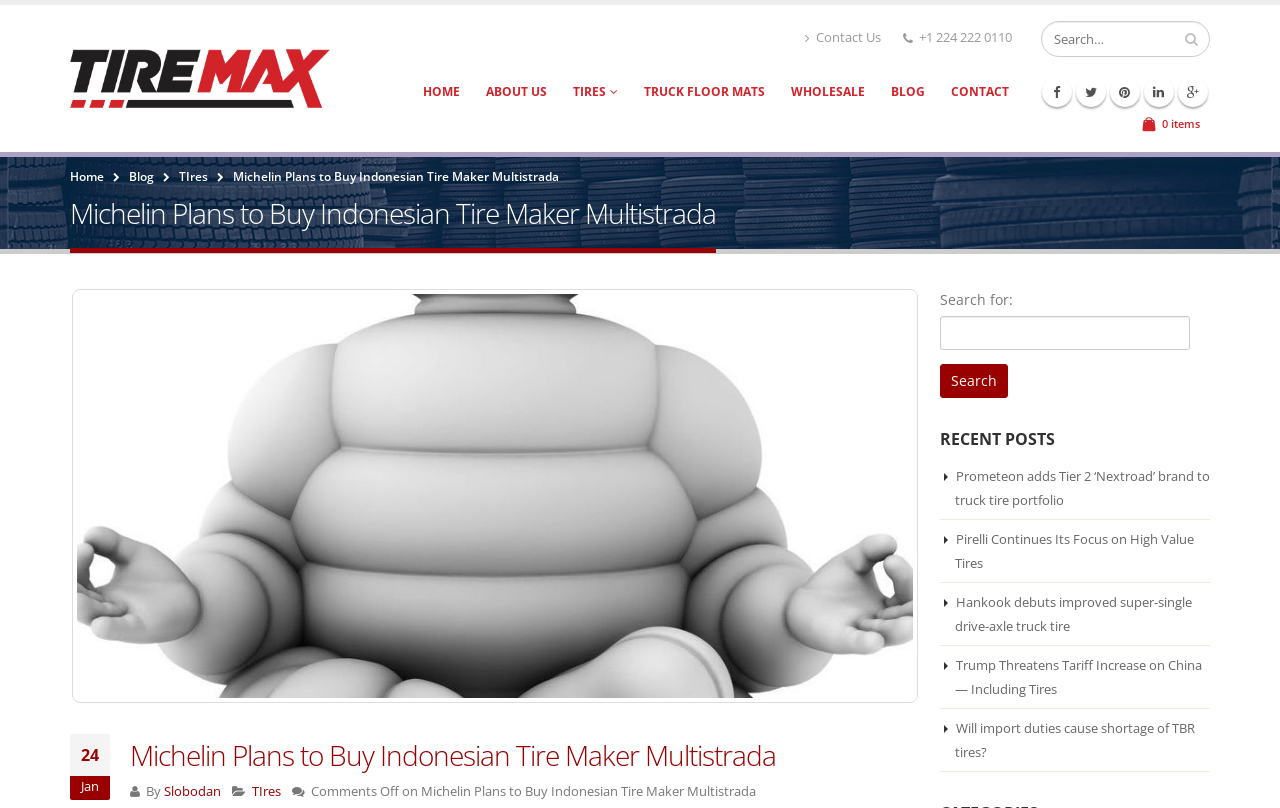Show the bounding box coordinates for the element that needs to be clicked to execute the following instruction: "Search for tires". Provide the coordinates in the form of four float numbers between 0 and 1, i.e., [left, top, right, bottom].

[0.814, 0.027, 0.916, 0.069]